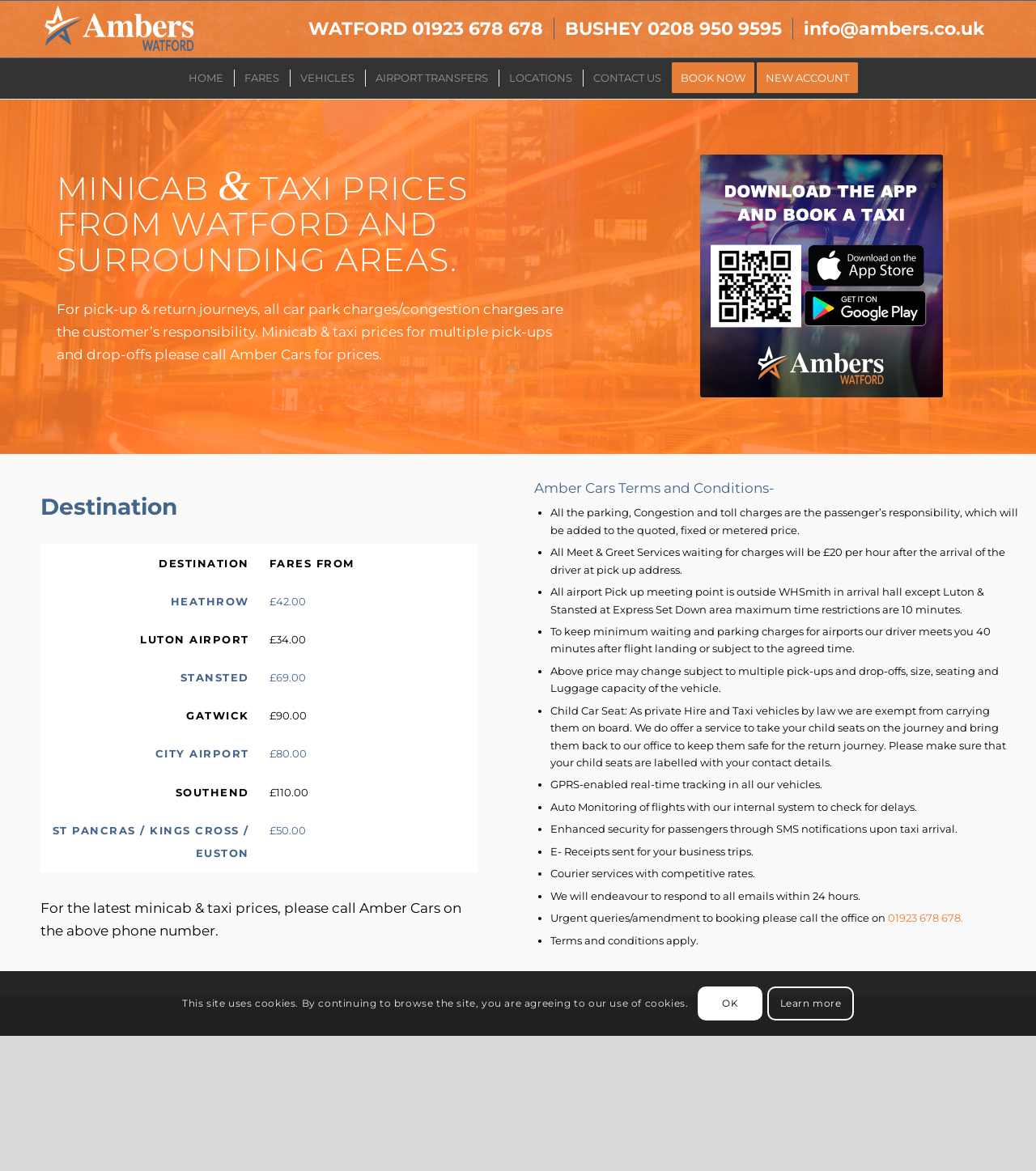Do they offer child car seat services?
Provide a comprehensive and detailed answer to the question.

I found the answer by reading the terms and conditions section on the webpage, where it says 'Child Car Seat: As private Hire and Taxi vehicles by law we are exempt from carrying them on board. We do offer a service to take your child seats on the journey and bring them back to our office to keep them safe for the return journey'.